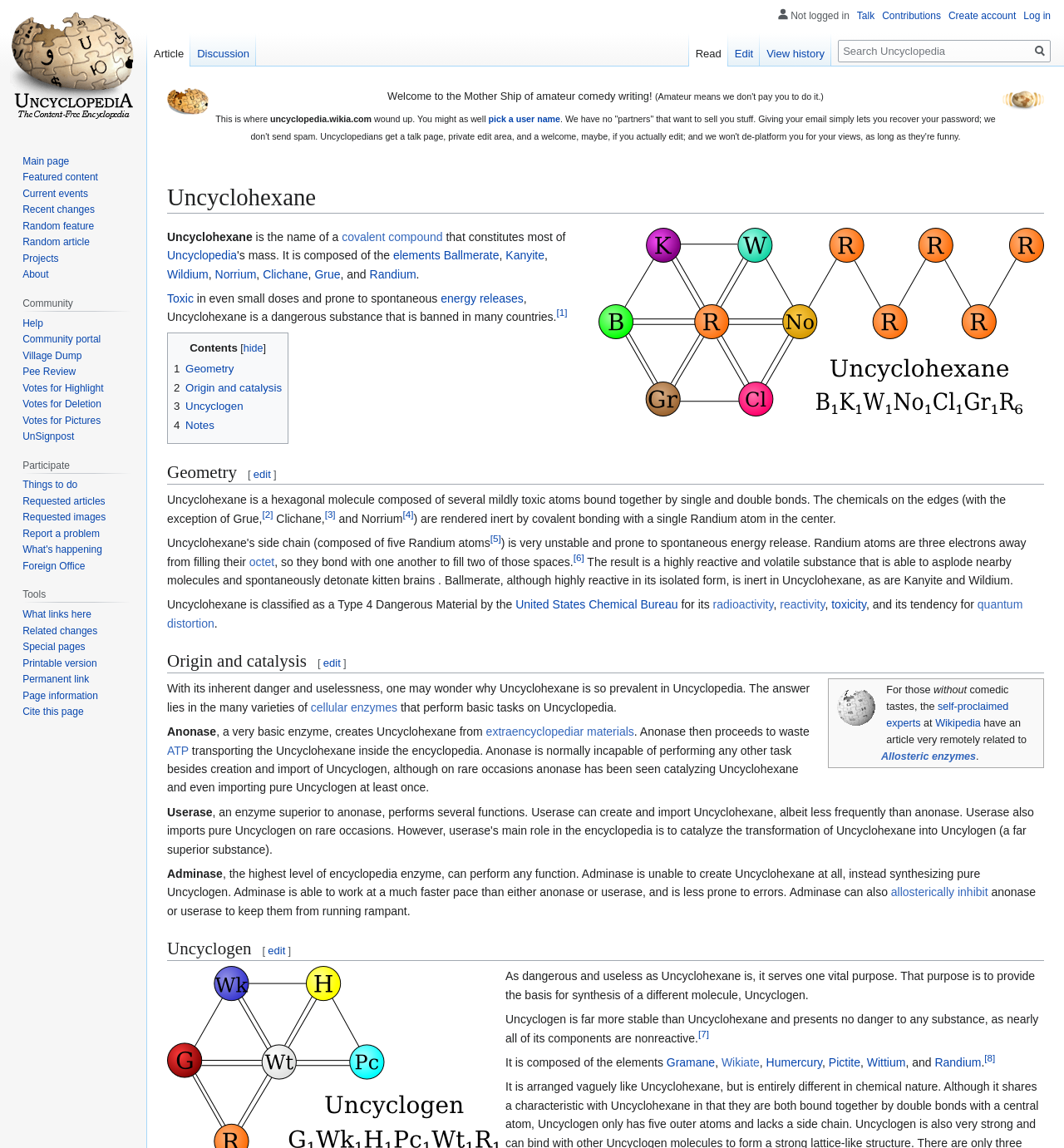Find the bounding box coordinates of the area to click in order to follow the instruction: "Read the 'Geometry' section".

[0.157, 0.402, 0.981, 0.422]